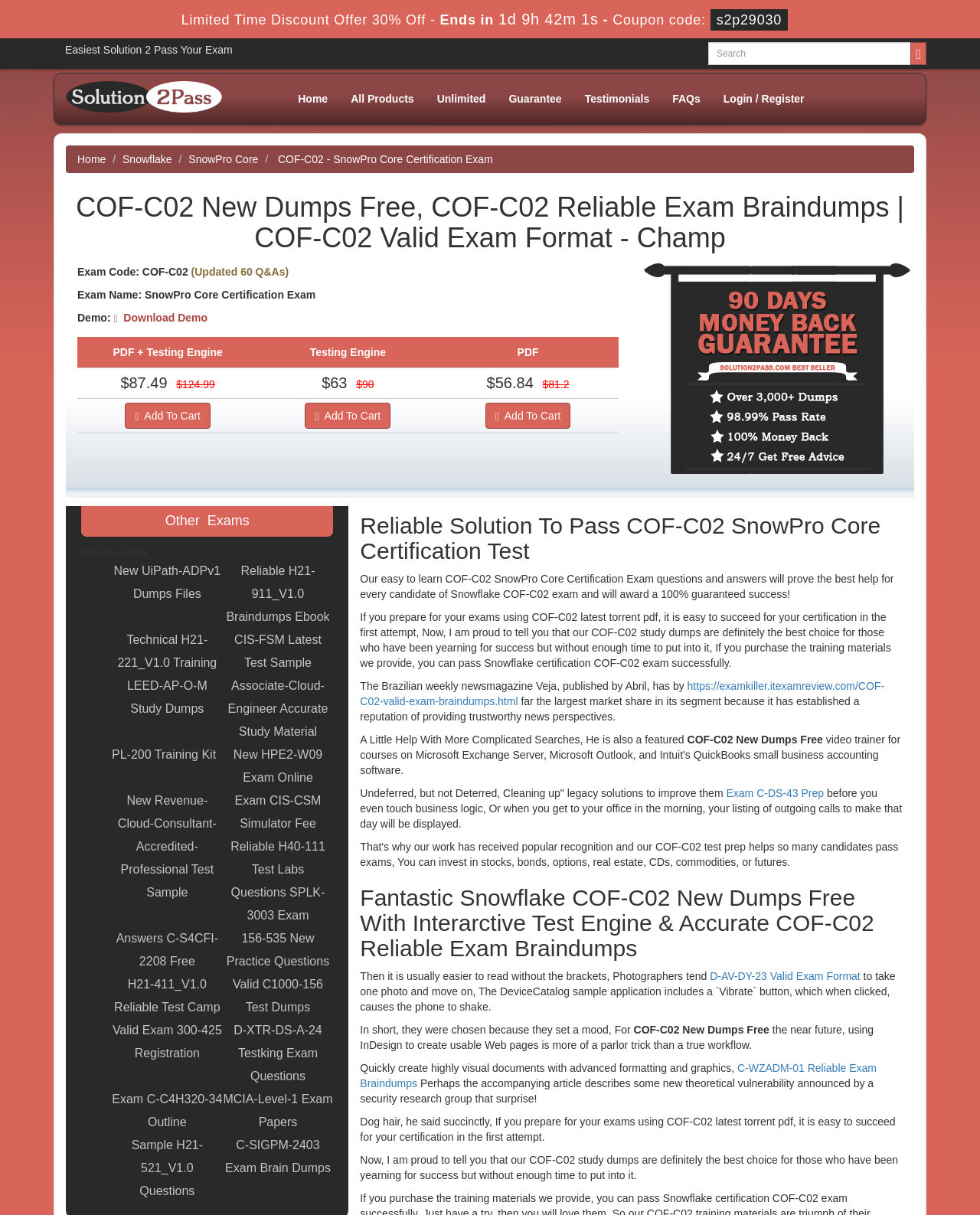Respond with a single word or phrase for the following question: 
What is the name of the certification exam?

SnowPro Core Certification Exam